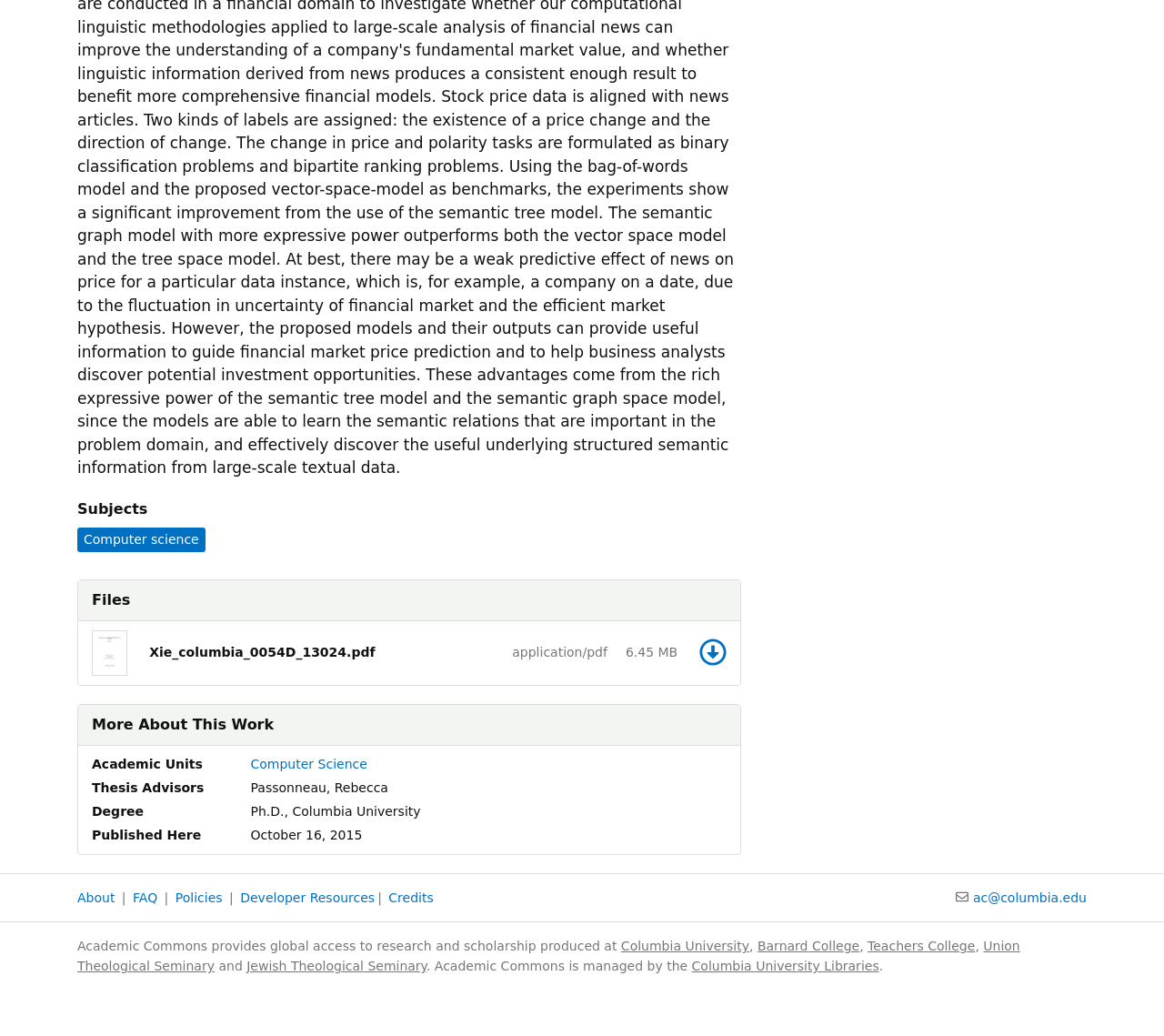Answer the question in one word or a short phrase:
When was the file published?

October 16, 2015